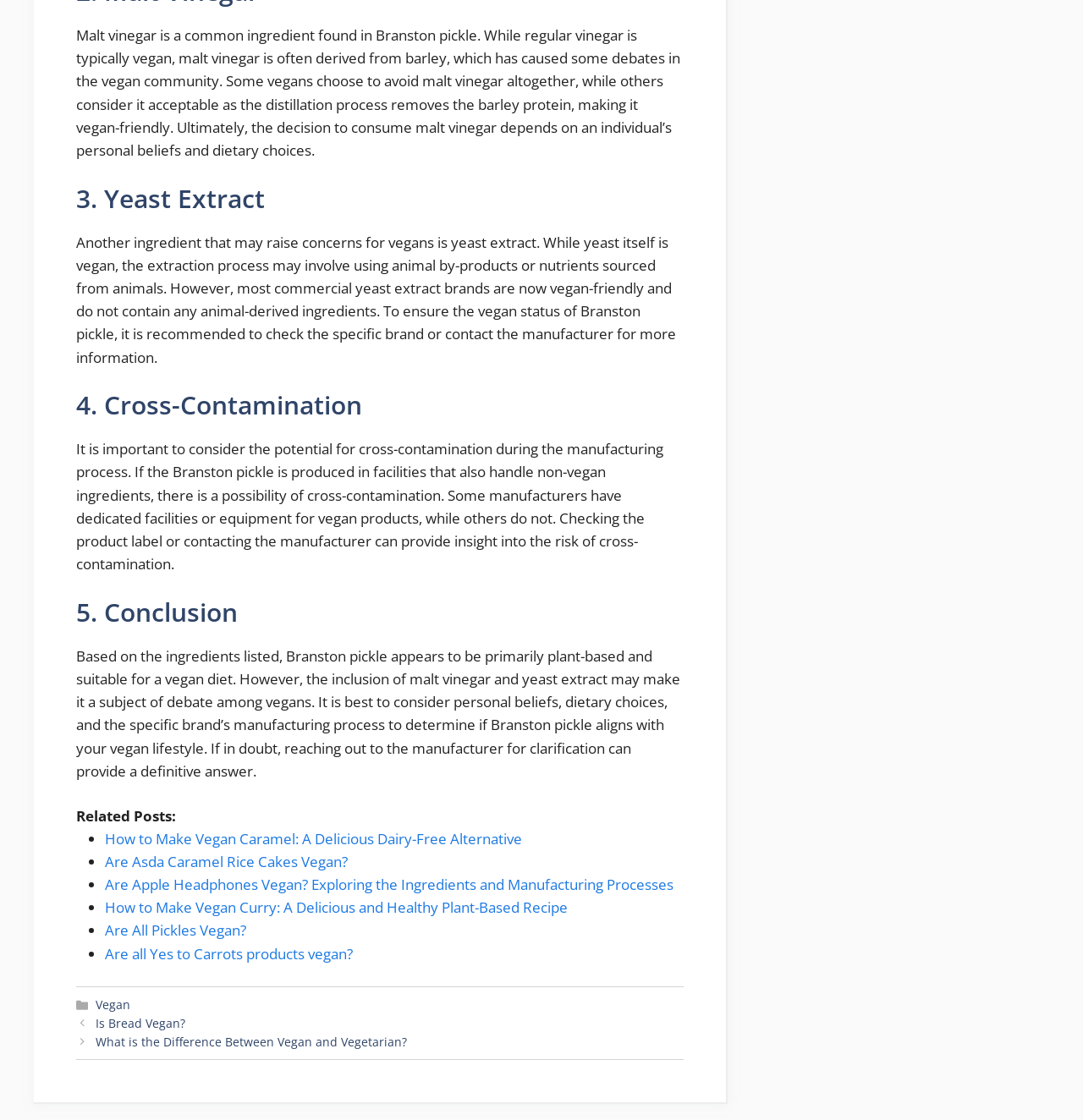What type of posts are related to the current article?
Please answer the question with a single word or phrase, referencing the image.

Vegan-related